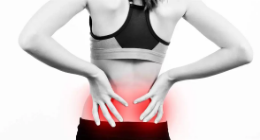What is the purpose of the image?
Please look at the screenshot and answer in one word or a short phrase.

To evoke awareness about lower back pain